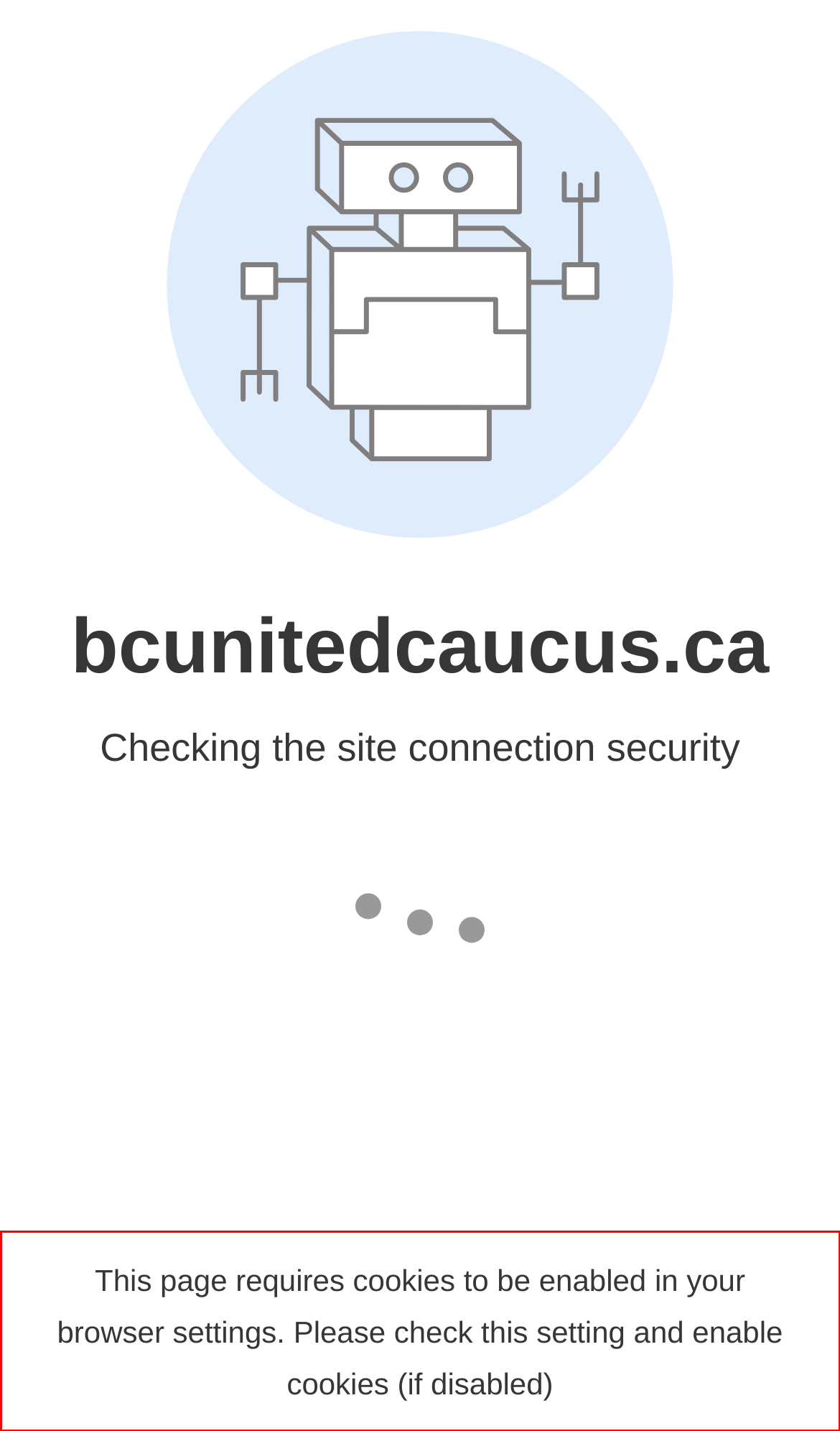Please perform OCR on the text within the red rectangle in the webpage screenshot and return the text content.

This page requires cookies to be enabled in your browser settings. Please check this setting and enable cookies (if disabled)